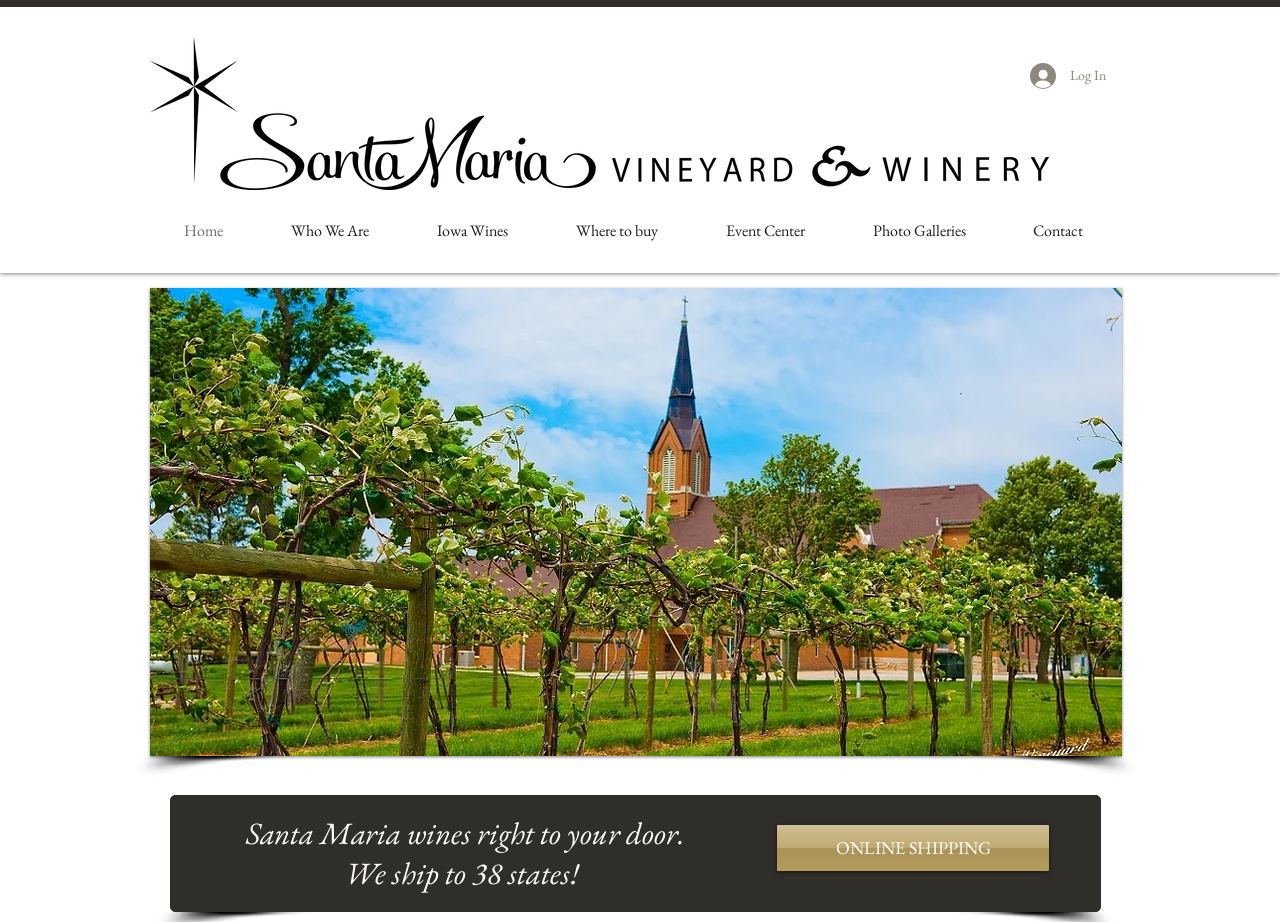What is the current slide in the slideshow?
Based on the image content, provide your answer in one word or a short phrase.

Vineyard in Willey